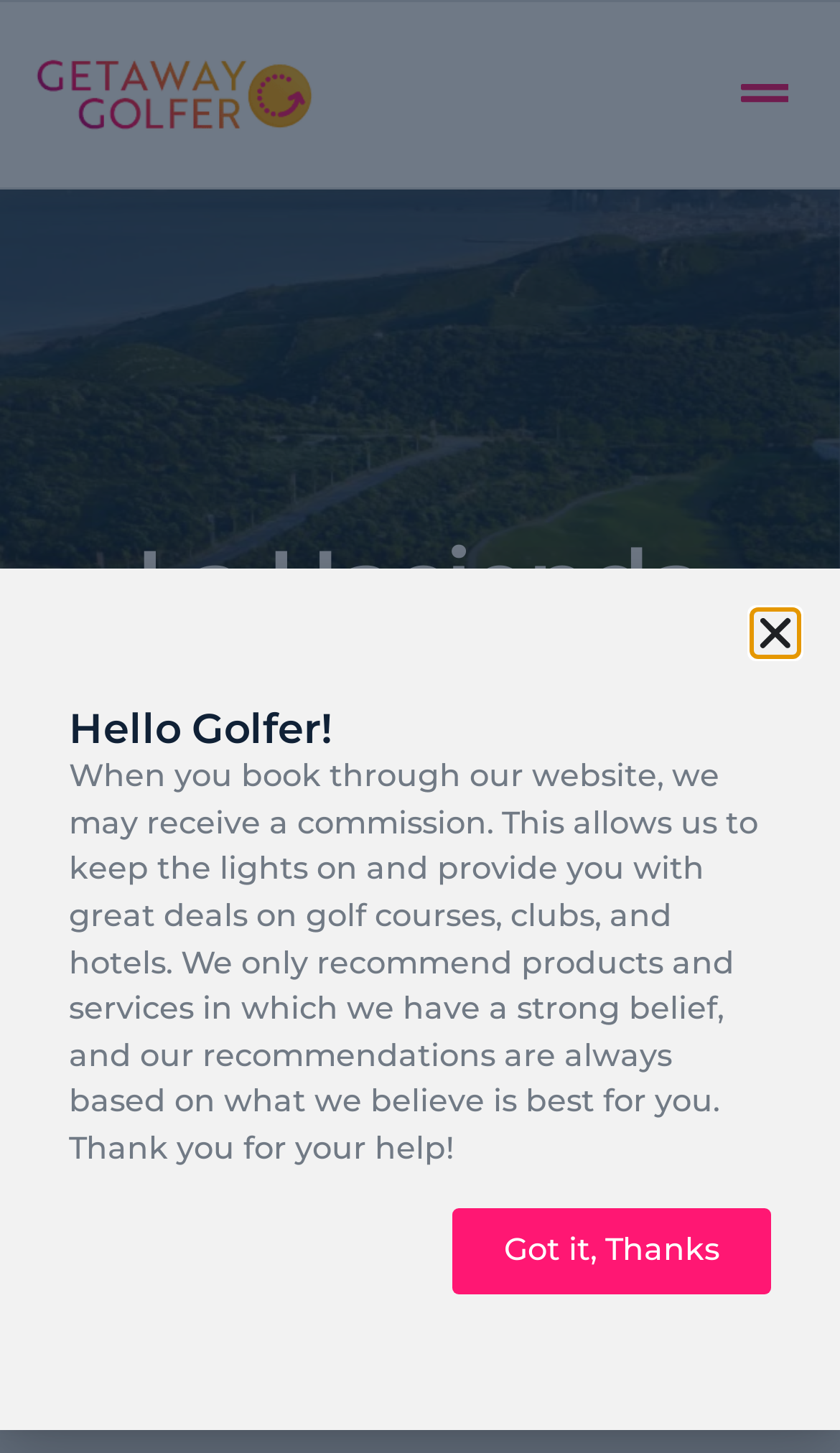What is the starting price of packages?
Refer to the image and provide a one-word or short phrase answer.

£315